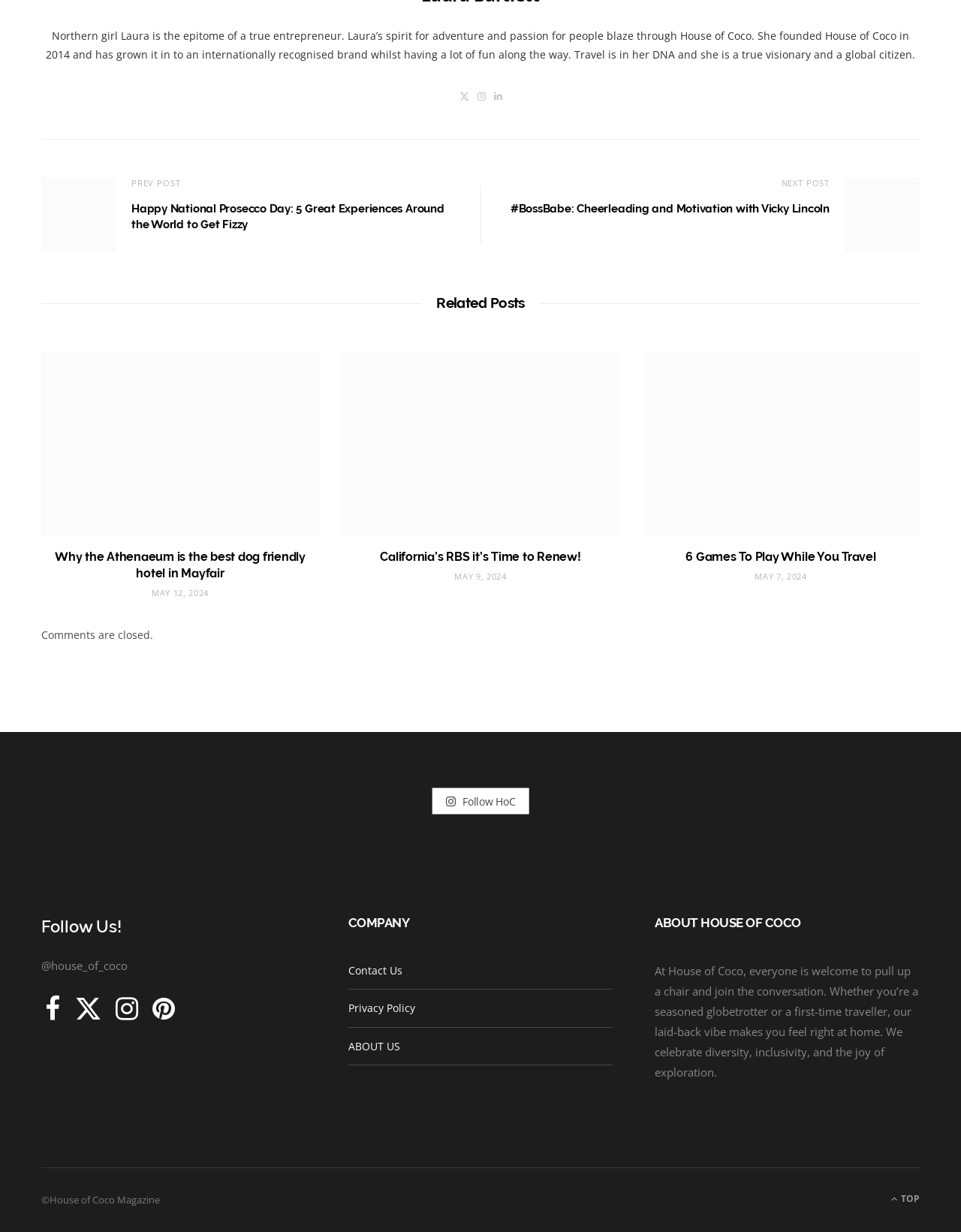Please examine the image and answer the question with a detailed explanation:
What is the topic of the article with the title '6 Games To Play While You Travel'?

The article with the title '6 Games To Play While You Travel' is about games, as indicated by the title and the content of the article, which suggests playing games while traveling.